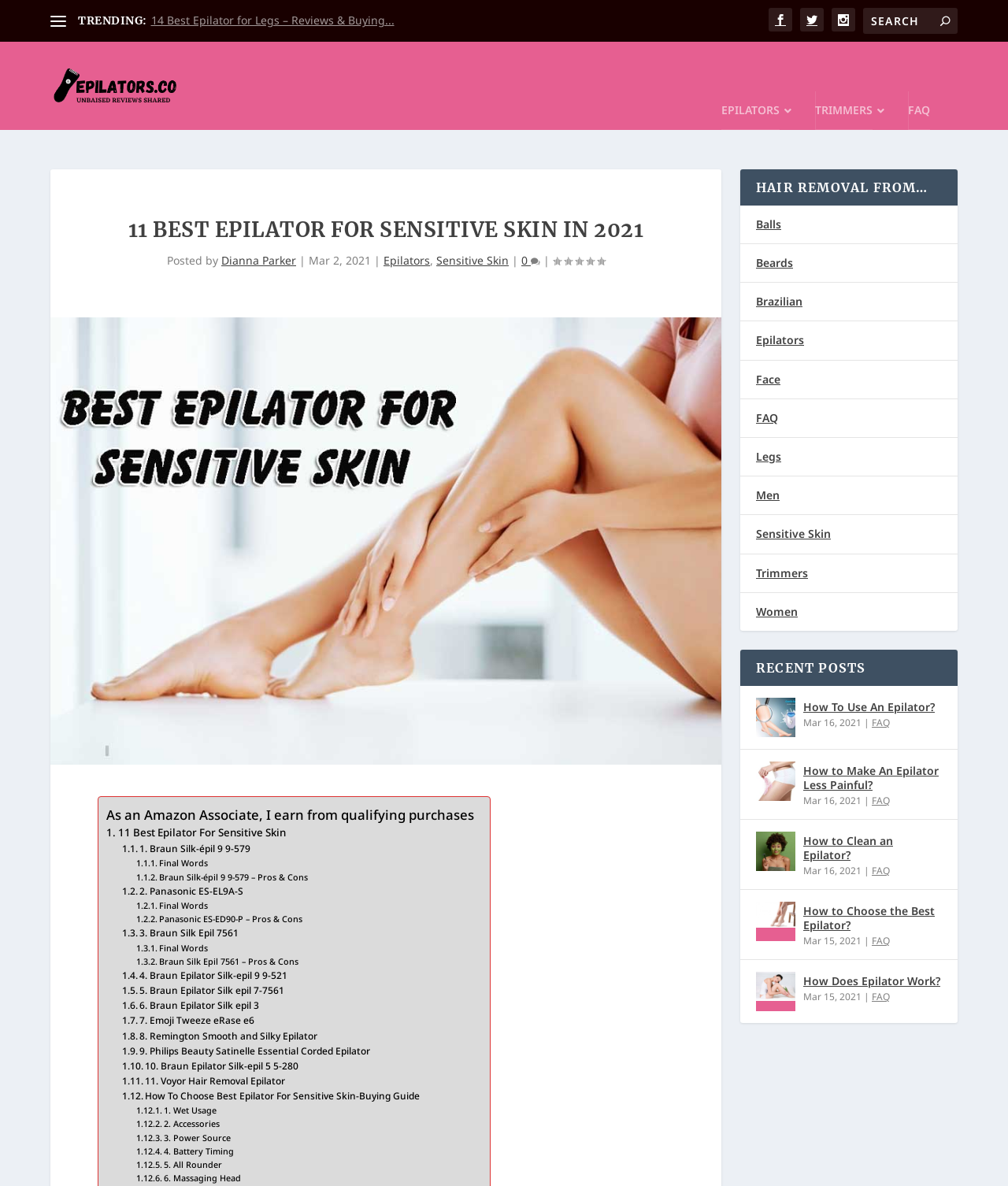Can you specify the bounding box coordinates of the area that needs to be clicked to fulfill the following instruction: "Learn how to choose the best epilator for sensitive skin"?

[0.121, 0.91, 0.417, 0.923]